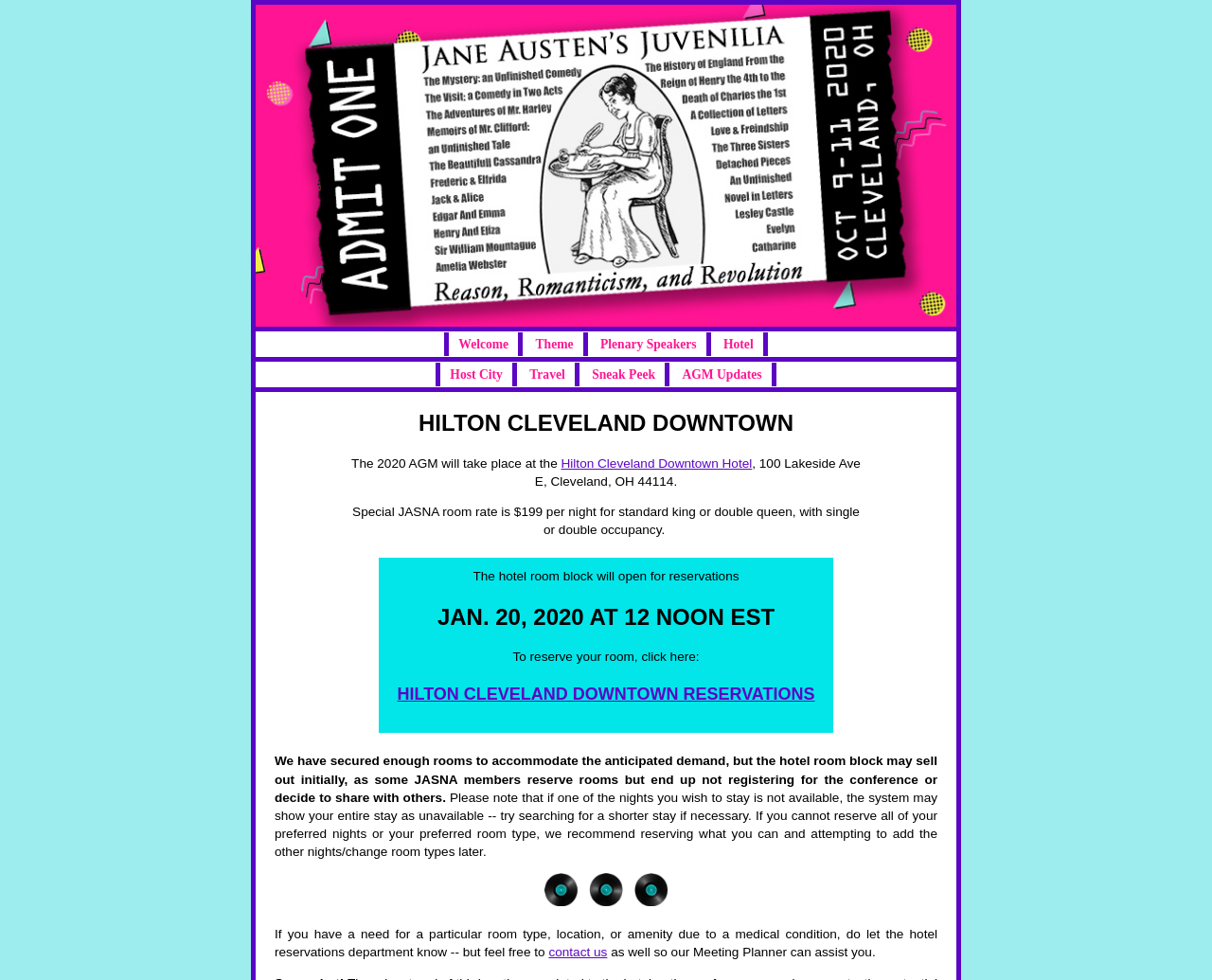Respond to the following question with a brief word or phrase:
When does the hotel room block open for reservations?

Jan. 20, 2020 at 12 noon EST